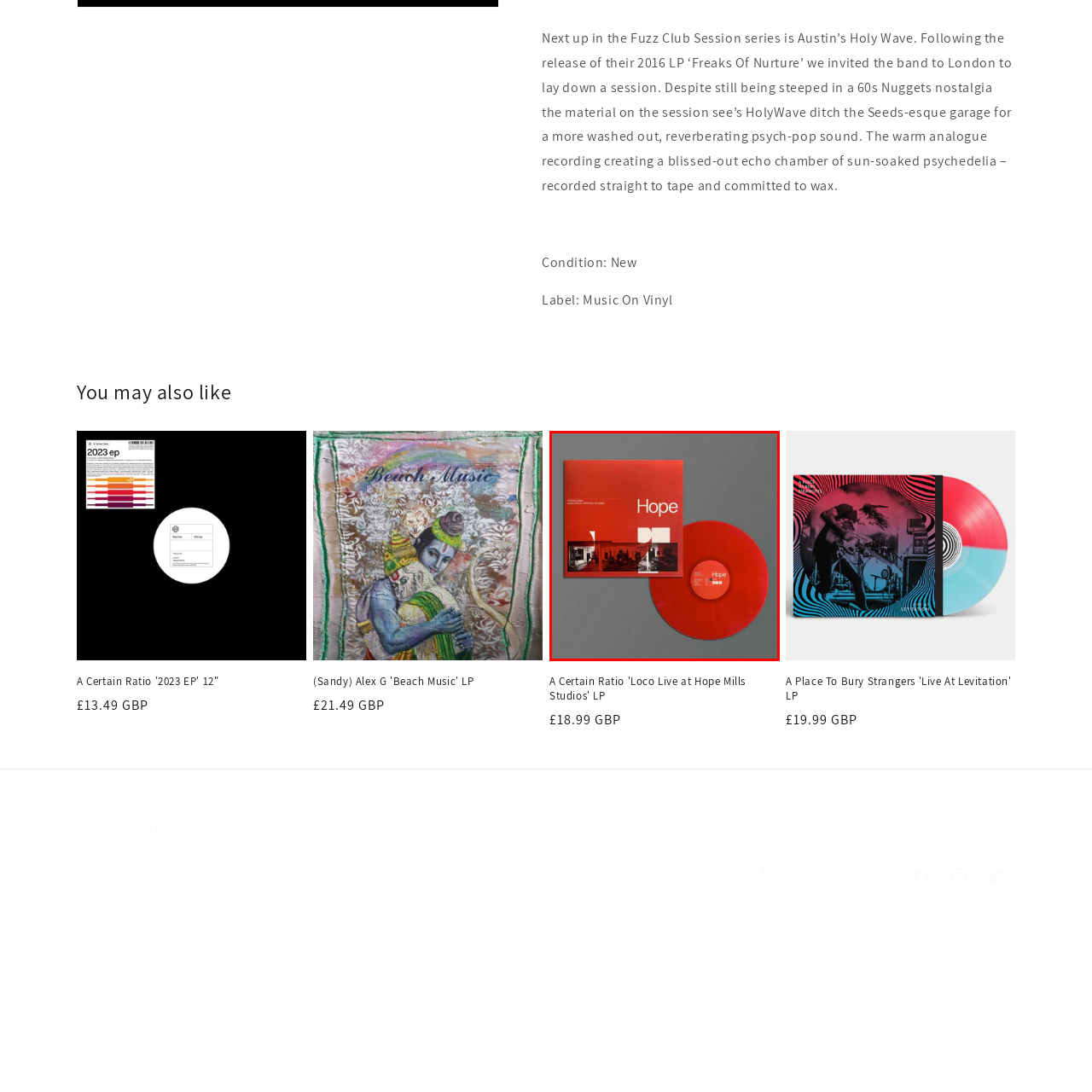What is the price of the album?
Look at the image highlighted by the red bounding box and answer the question with a single word or brief phrase.

£18.99 GBP